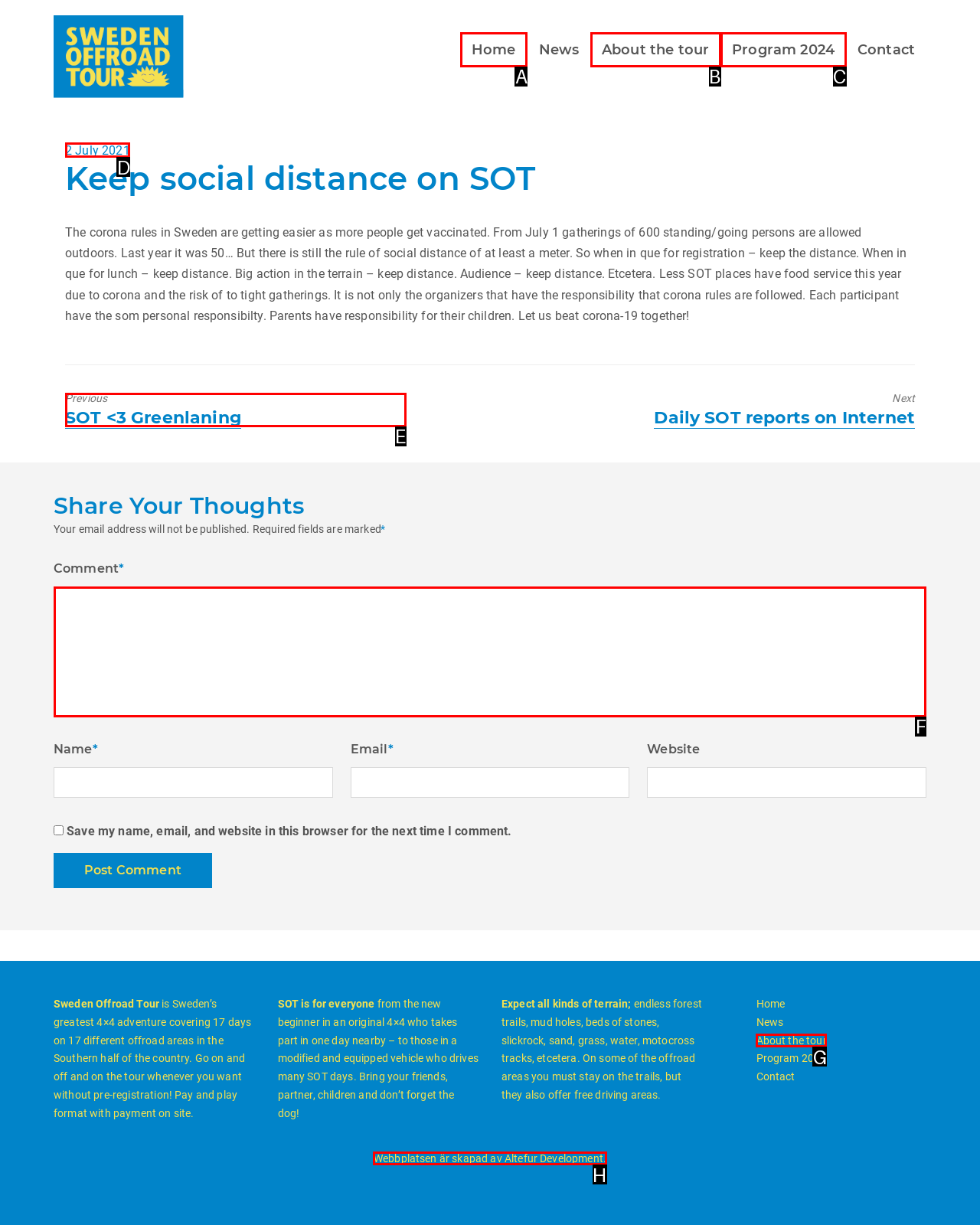Select the HTML element that needs to be clicked to perform the task: Enter a comment. Reply with the letter of the chosen option.

F